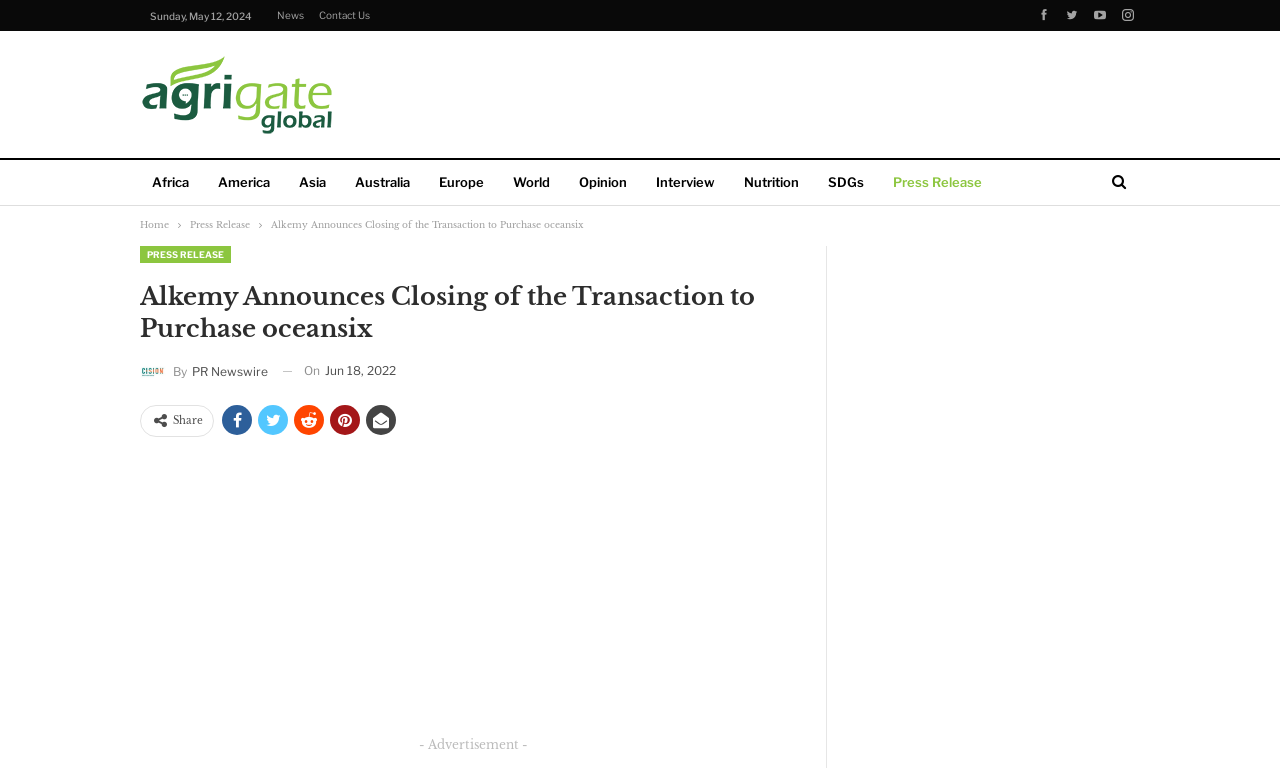Please extract the title of the webpage.

Alkemy Announces Closing of the Transaction to Purchase oceansix